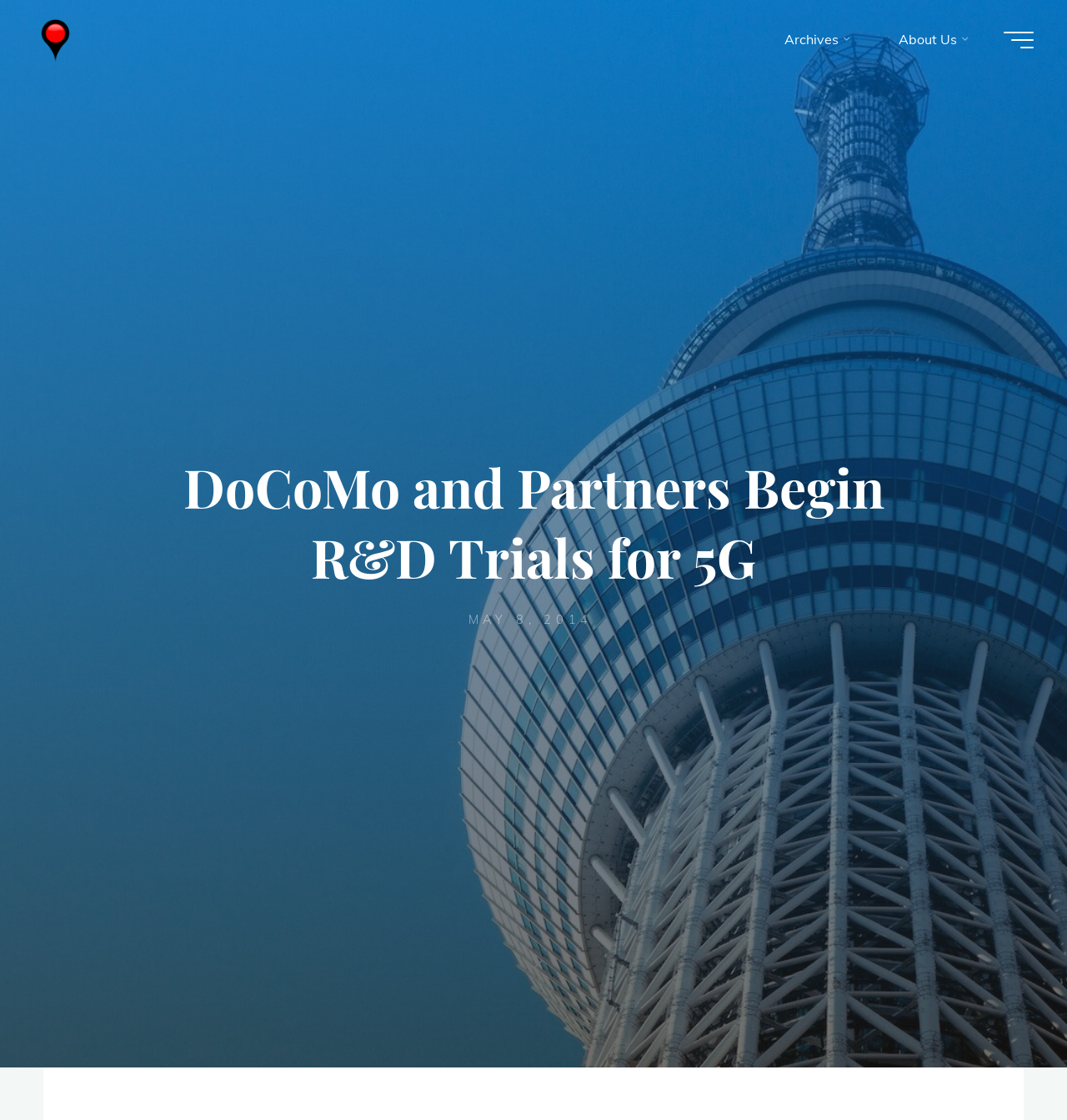From the details in the image, provide a thorough response to the question: What is the purpose of the button at the bottom?

The purpose of the button at the bottom is to allow users to quickly navigate back to the top of the webpage, as indicated by the button element 'Back to Top' with its bounding box coordinates at the bottom of the page.